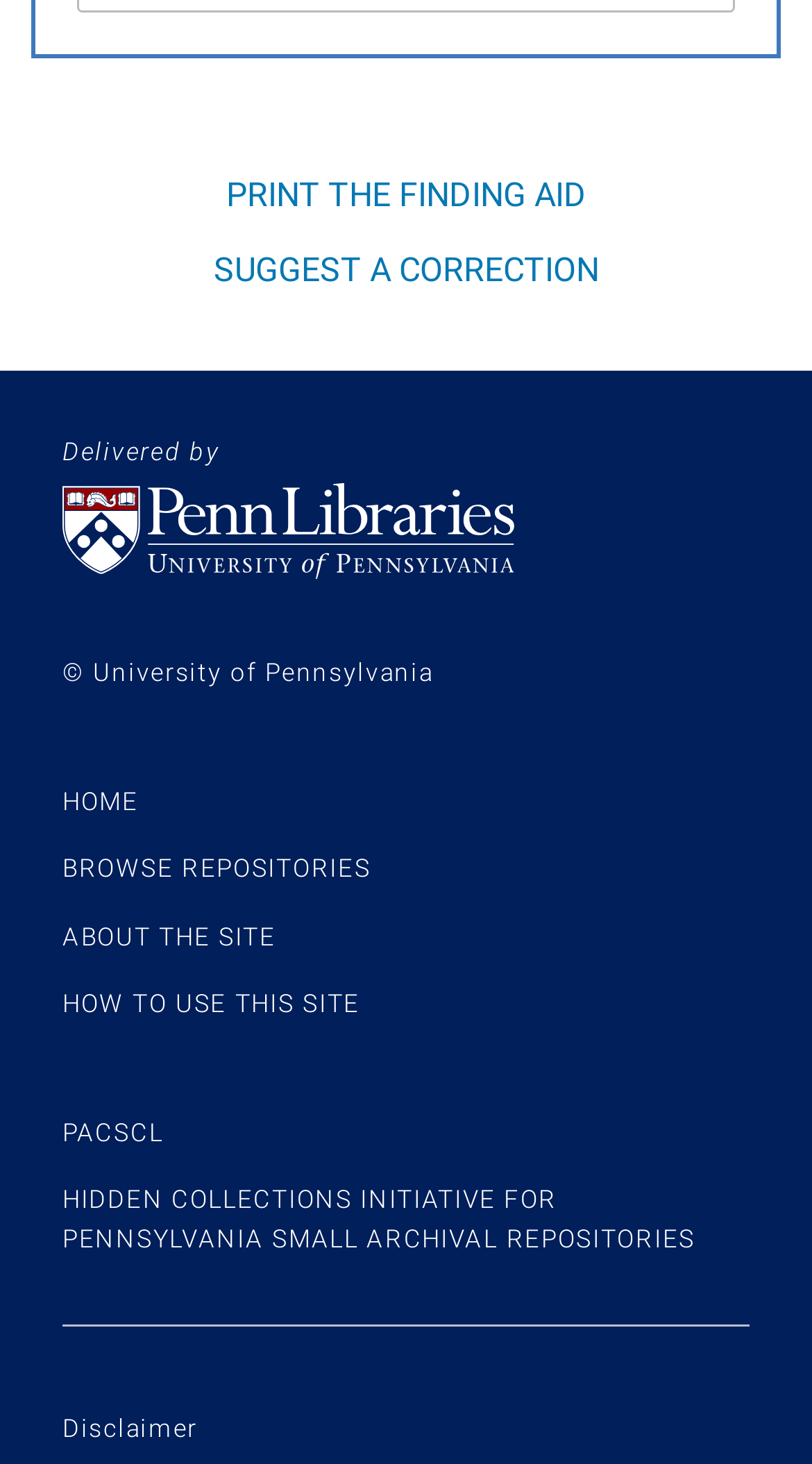Extract the bounding box coordinates for the described element: "Home". The coordinates should be represented as four float numbers between 0 and 1: [left, top, right, bottom].

[0.077, 0.538, 0.171, 0.558]